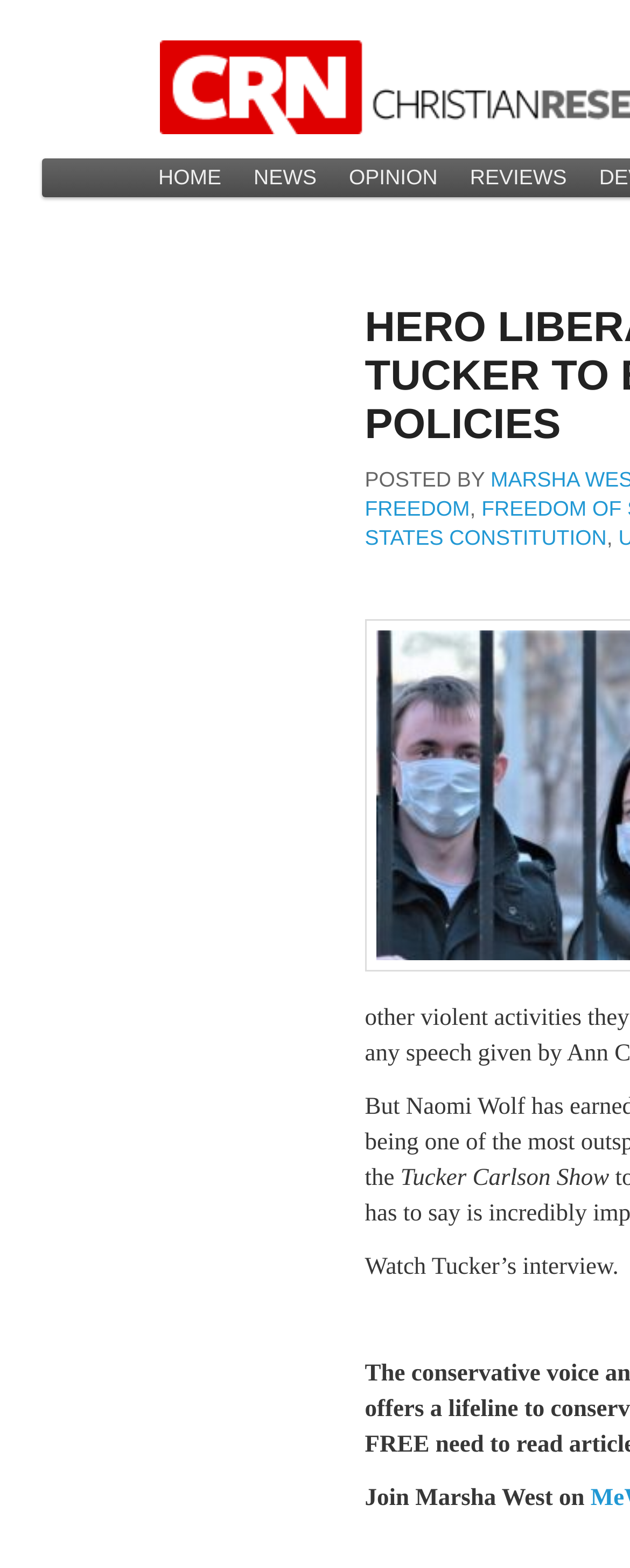Identify the bounding box coordinates for the UI element that matches this description: "News".

[0.377, 0.101, 0.528, 0.126]